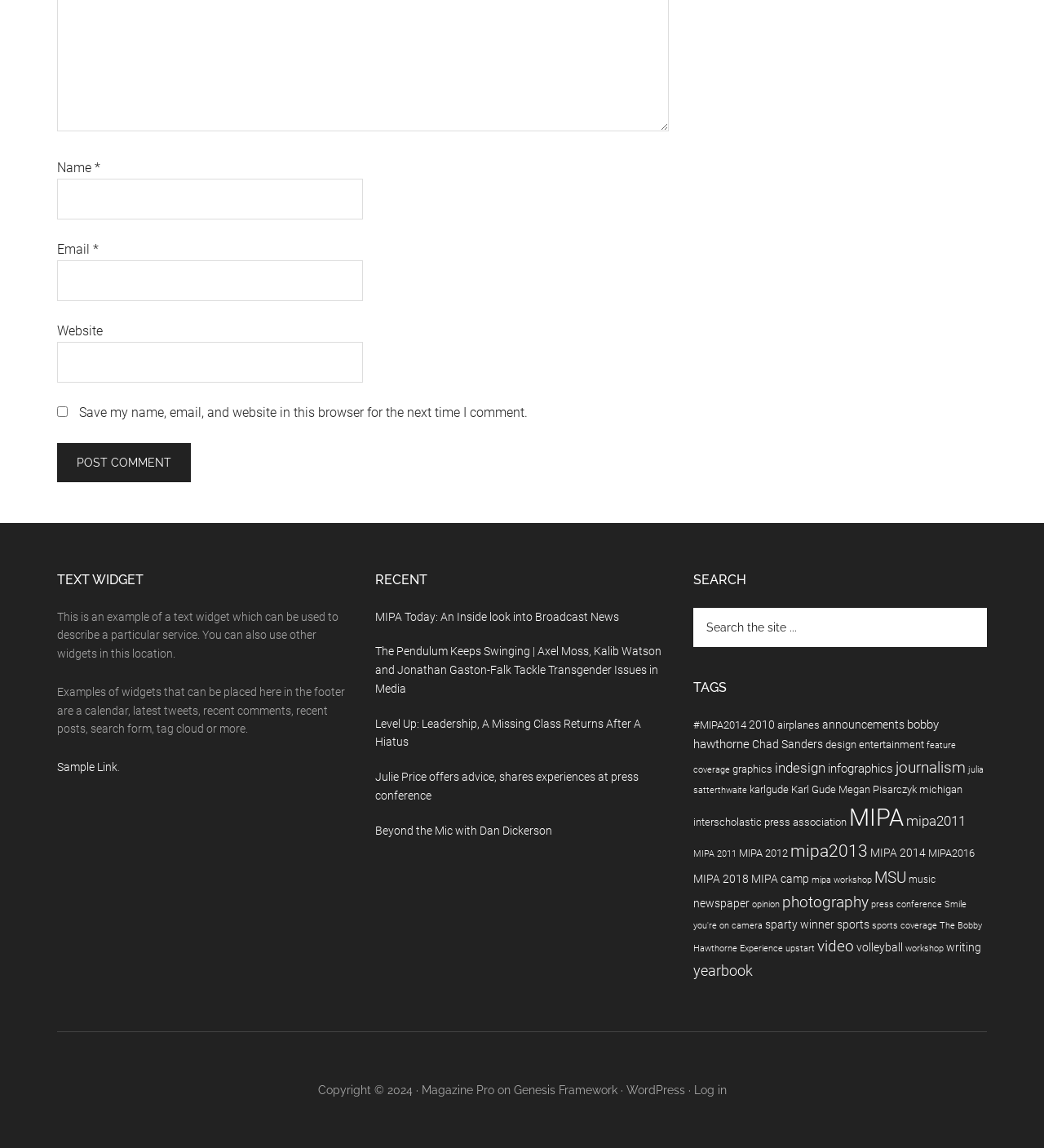Using the provided element description: "parent_node: Name * name="author"", identify the bounding box coordinates. The coordinates should be four floats between 0 and 1 in the order [left, top, right, bottom].

[0.055, 0.156, 0.348, 0.191]